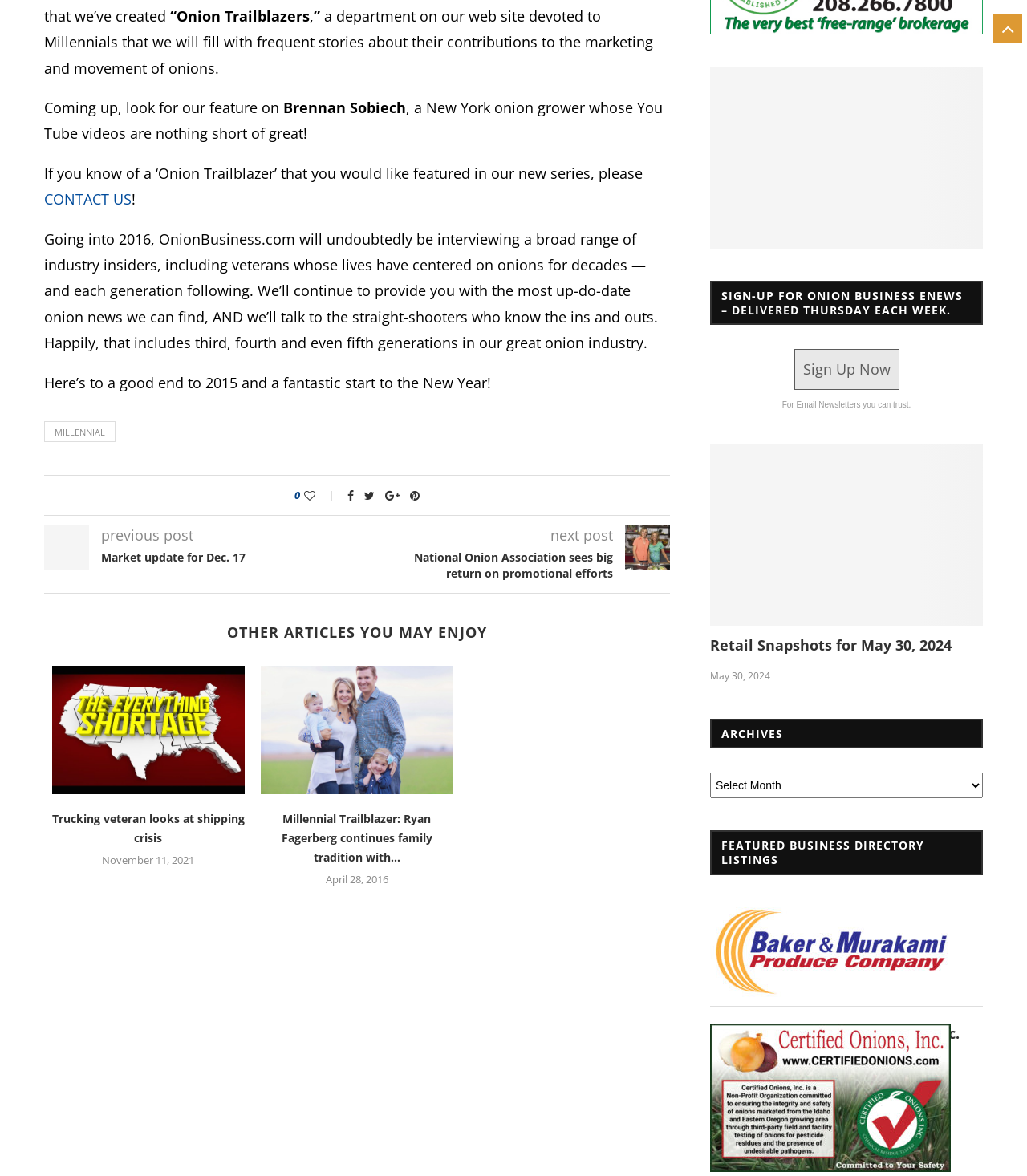Please answer the following query using a single word or phrase: 
What is the purpose of the SIGN-UP FOR ONION BUSINESS ENEWS link?

To receive weekly newsletters